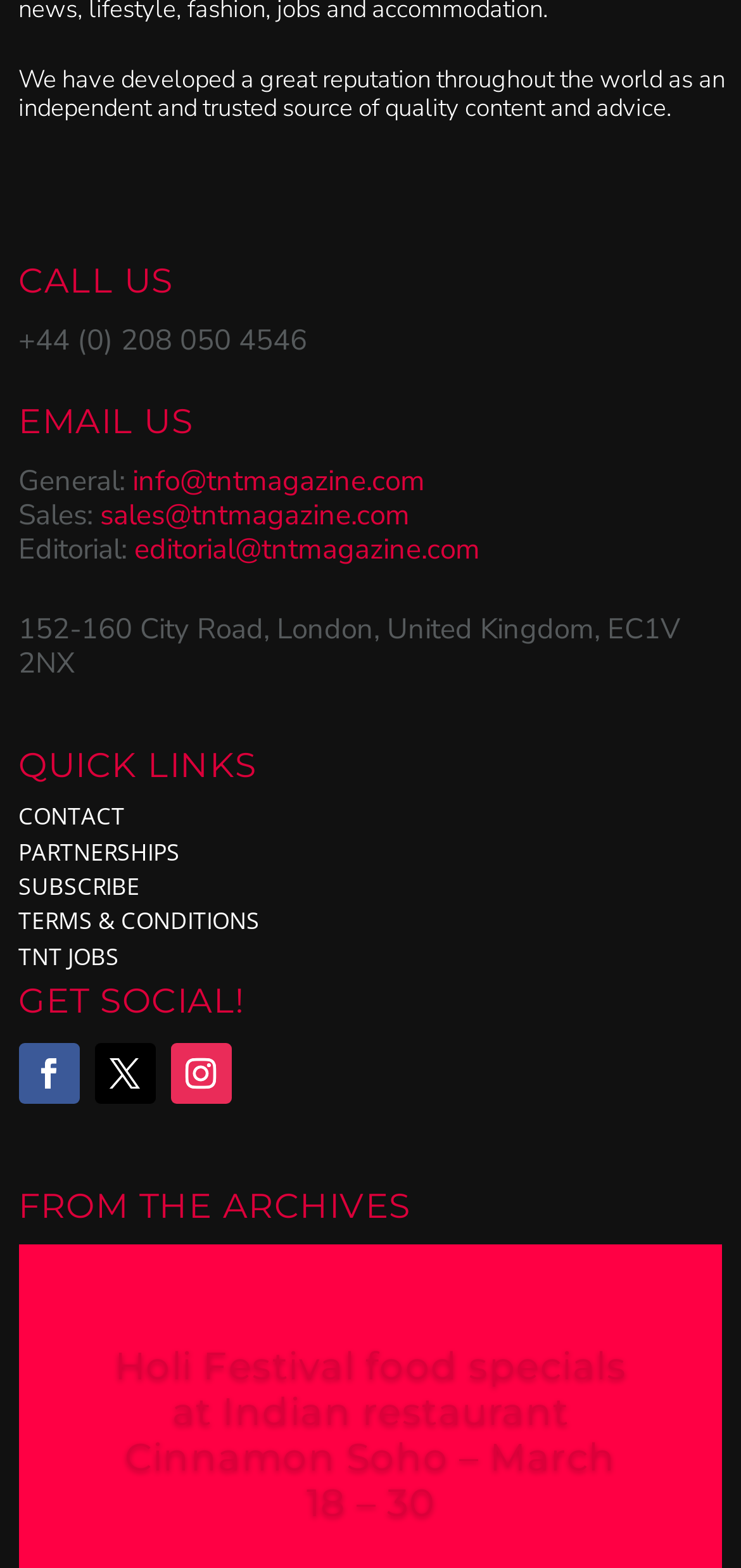Specify the bounding box coordinates of the region I need to click to perform the following instruction: "Read the Holi Festival food specials article". The coordinates must be four float numbers in the range of 0 to 1, i.e., [left, top, right, bottom].

[0.154, 0.857, 0.846, 0.974]